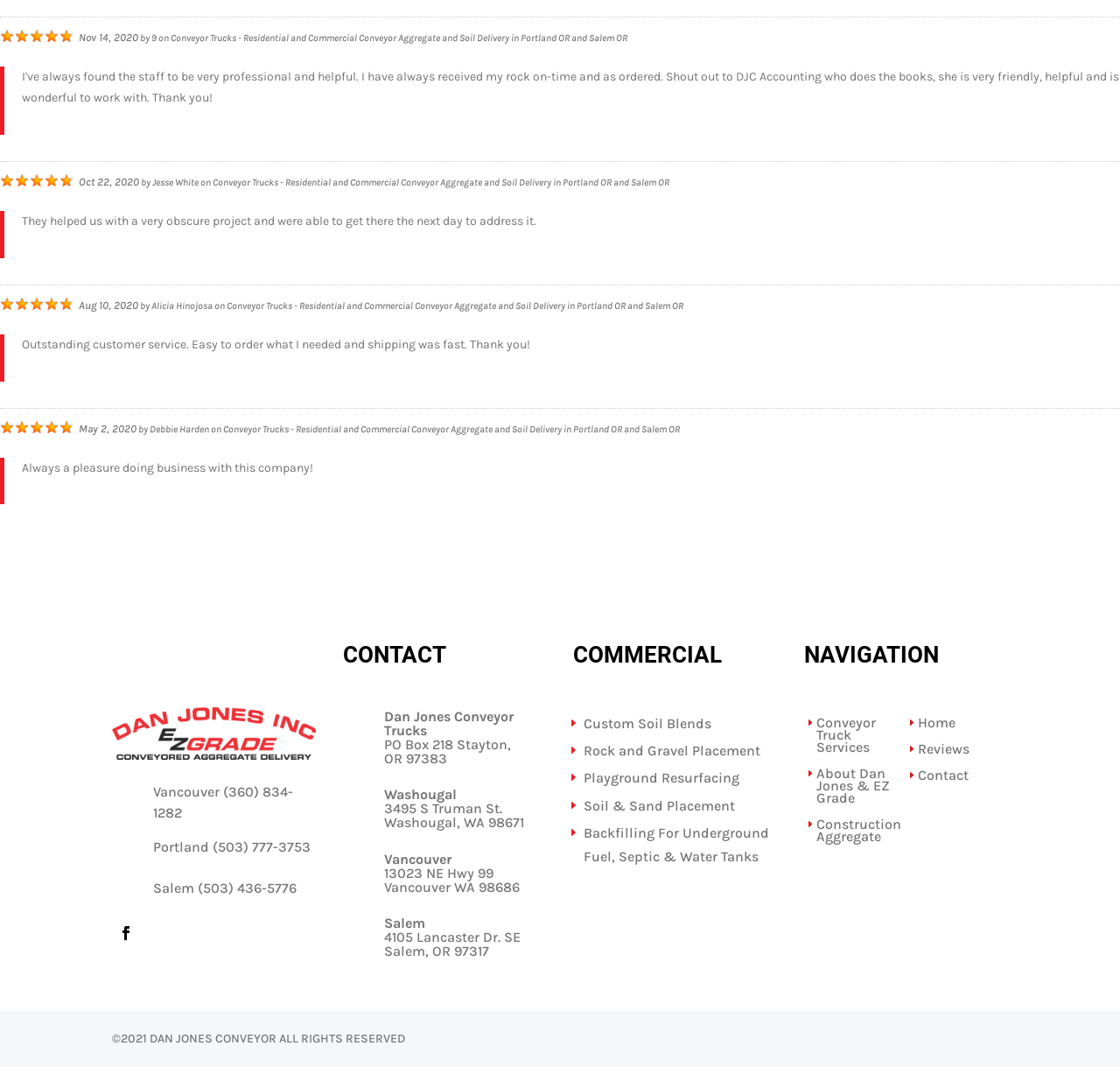What services does the company offer?
Using the image as a reference, give an elaborate response to the question.

I found the services offered by the company by looking at the 'SERVICES' section on the webpage, which is located in the middle of the page. The company offers commercial services, including custom soil blends, rock and gravel placement, and more.